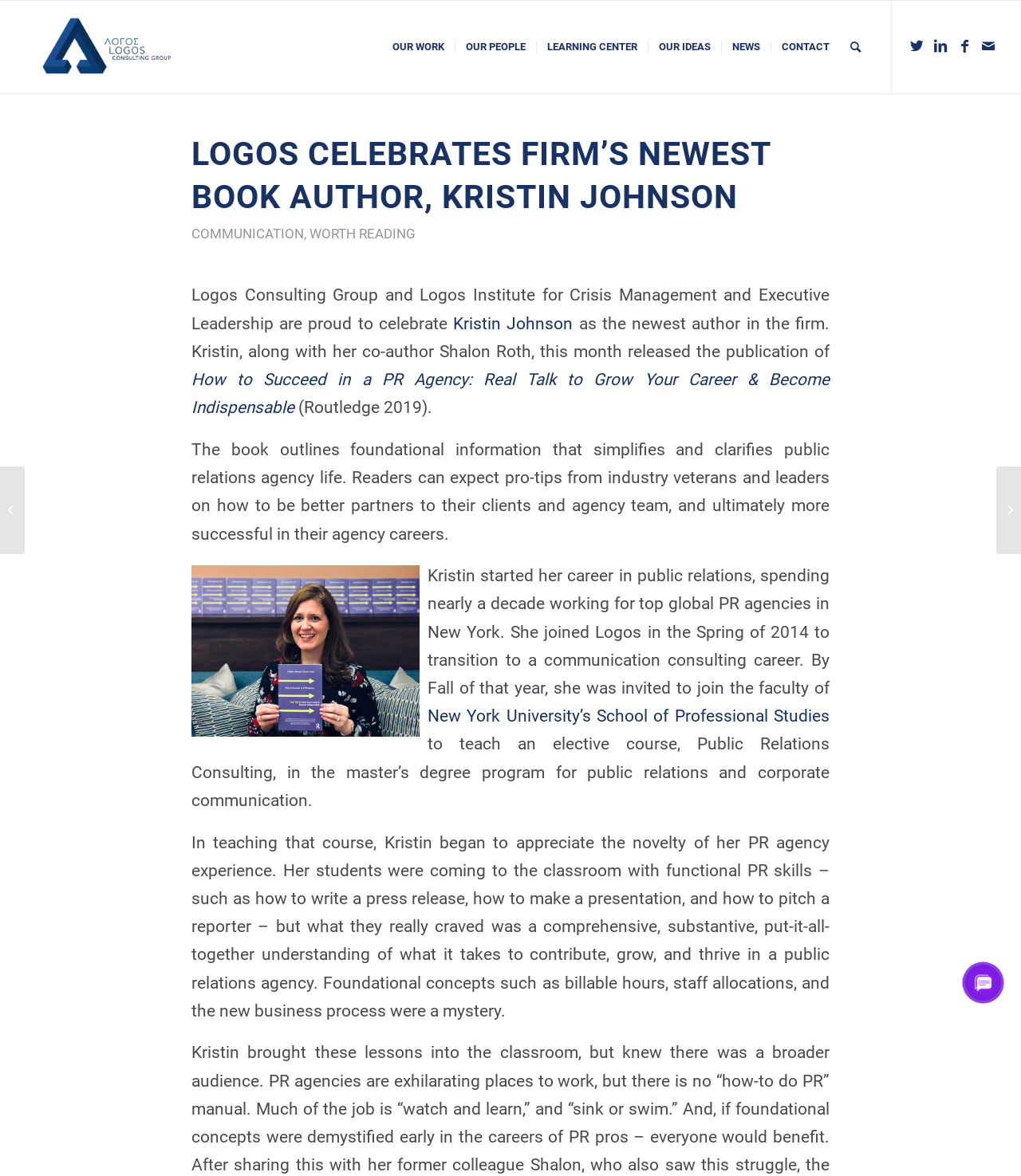Carefully observe the image and respond to the question with a detailed answer:
What is the name of the author celebrated by Logos Consulting Group?

I found the answer by reading the text on the webpage, which states 'Logos Consulting Group and Logos Institute for Crisis Management and Executive Leadership are proud to celebrate Kristin Johnson as the newest author in the firm.'